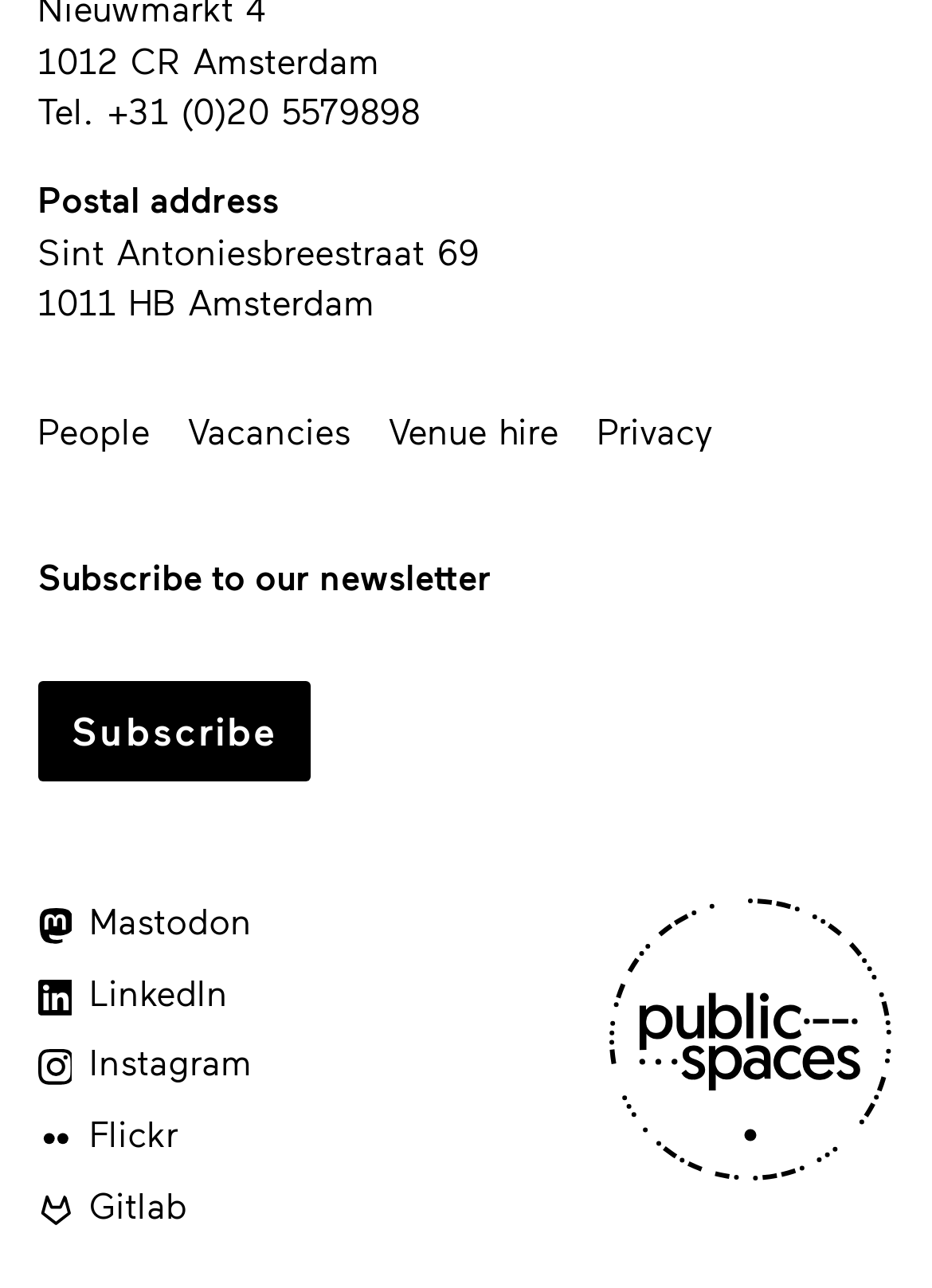Provide your answer in one word or a succinct phrase for the question: 
What is the location of the organization?

Amsterdam